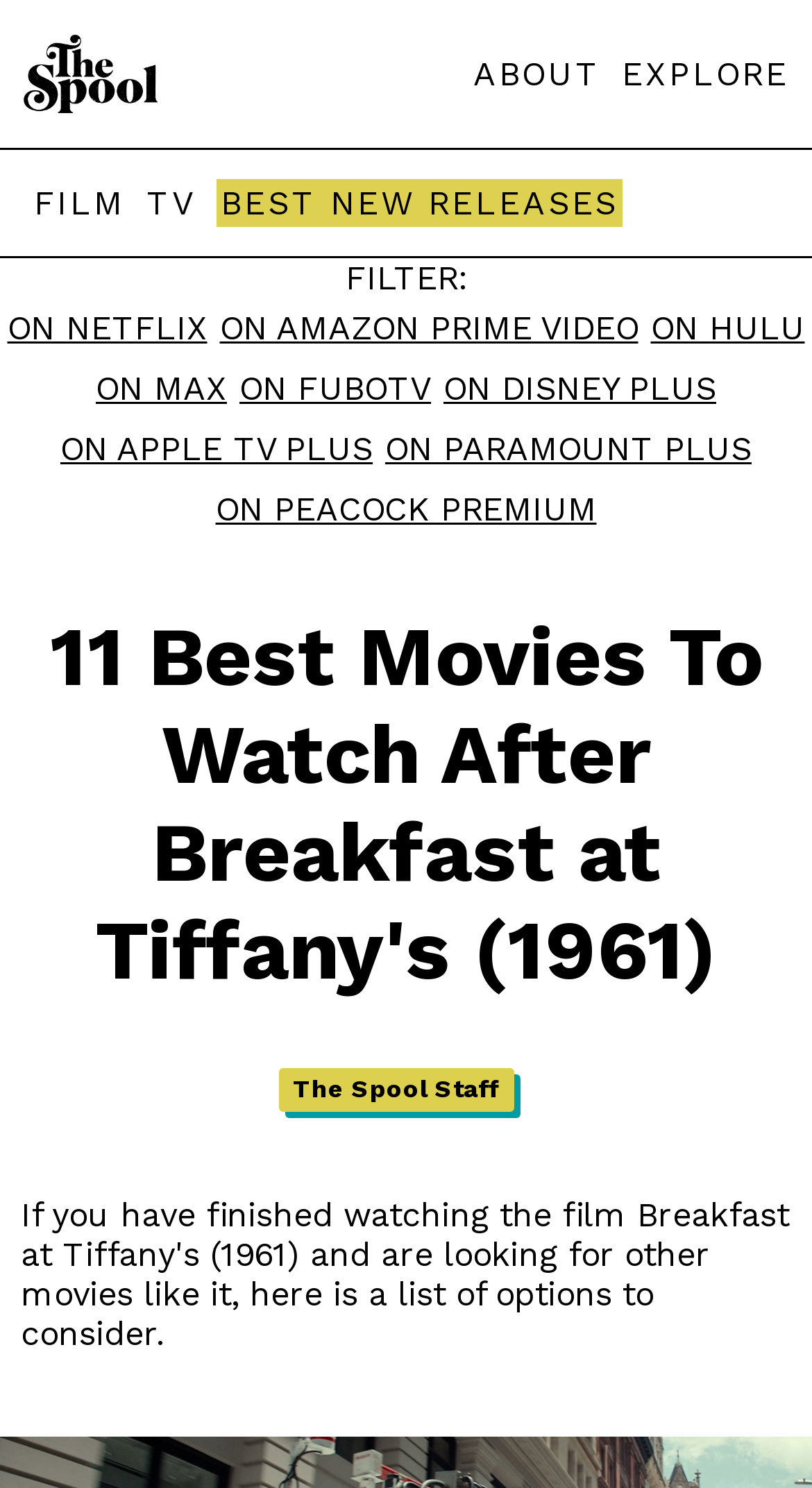Please find the bounding box coordinates of the element that must be clicked to perform the given instruction: "explore FILM". The coordinates should be four float numbers from 0 to 1, i.e., [left, top, right, bottom].

[0.042, 0.123, 0.155, 0.15]